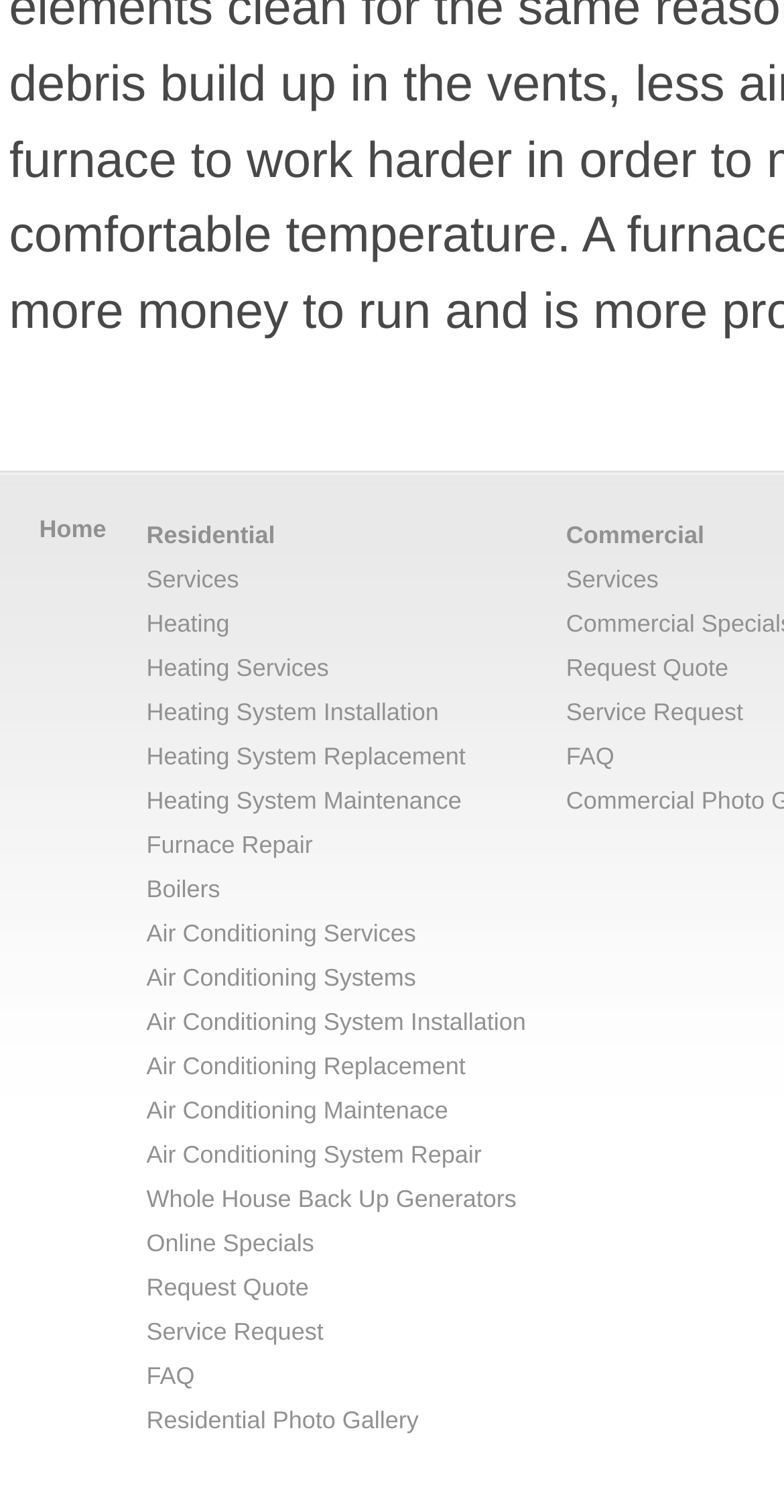Provide a one-word or brief phrase answer to the question:
How many types of heating services are listed?

4